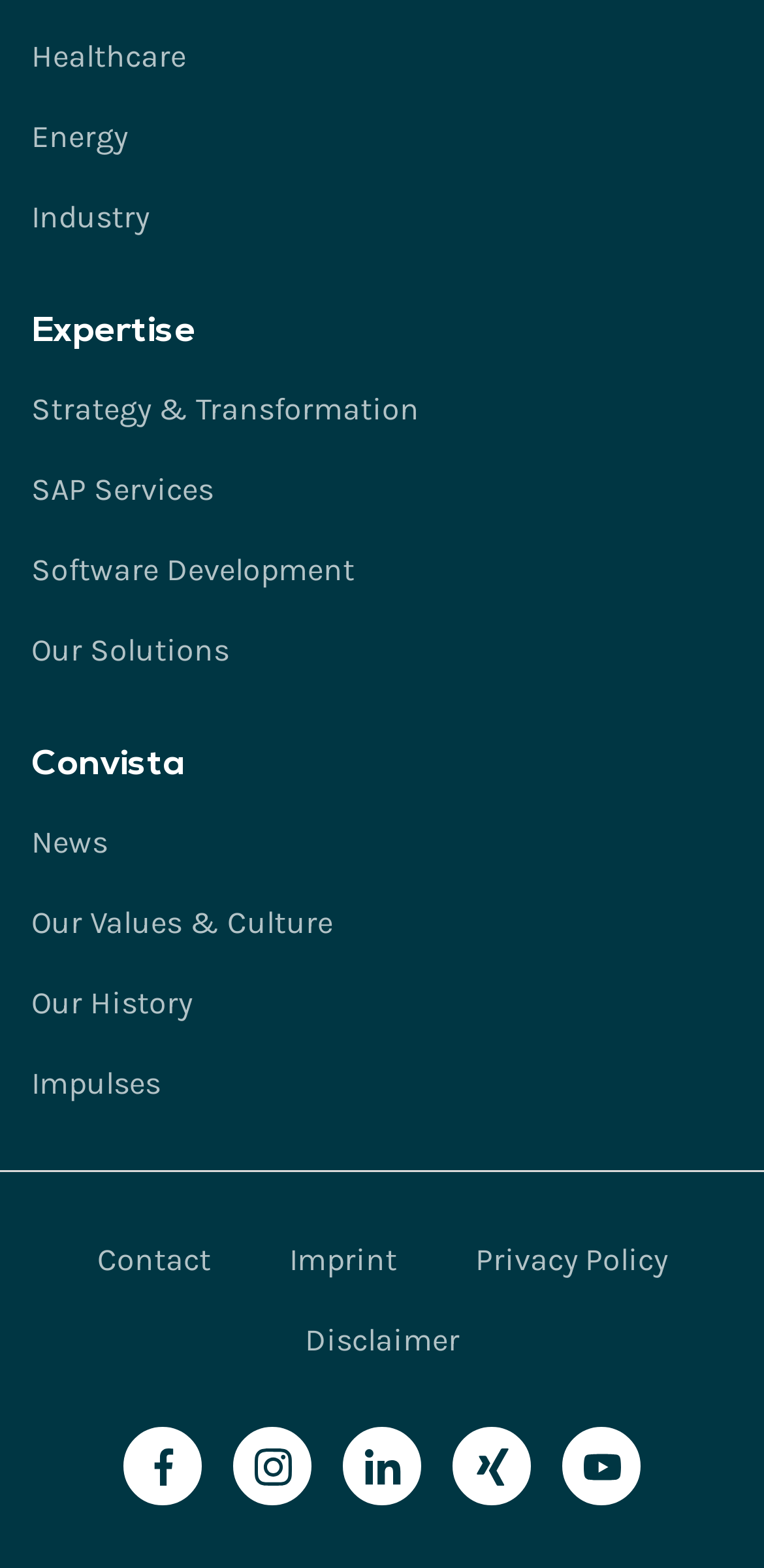How many links are in the footer section?
From the screenshot, provide a brief answer in one word or phrase.

4